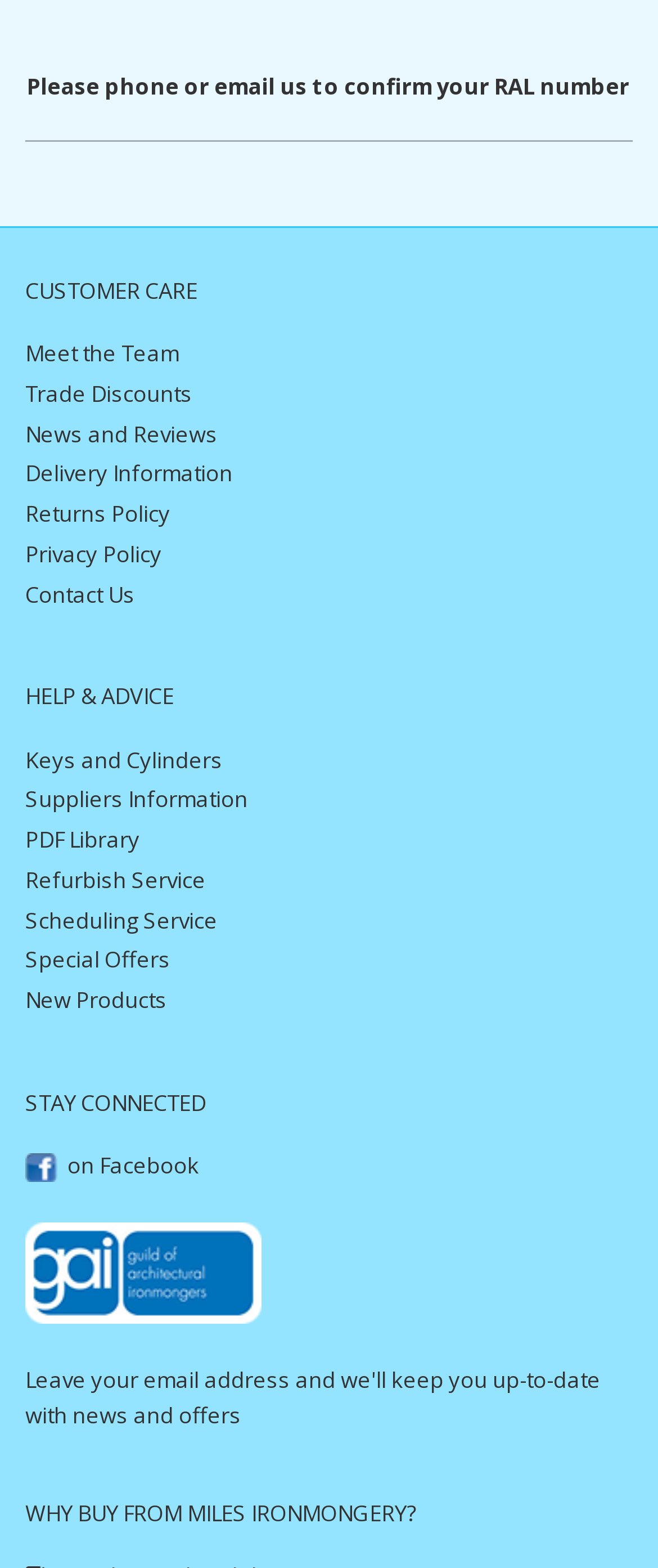What is the last section on the webpage about?
Please ensure your answer is as detailed and informative as possible.

The last section on the webpage is about why customers should buy from Miles Ironmongery, as indicated by the heading 'WHY BUY FROM MILES IRONMONGERY?'.